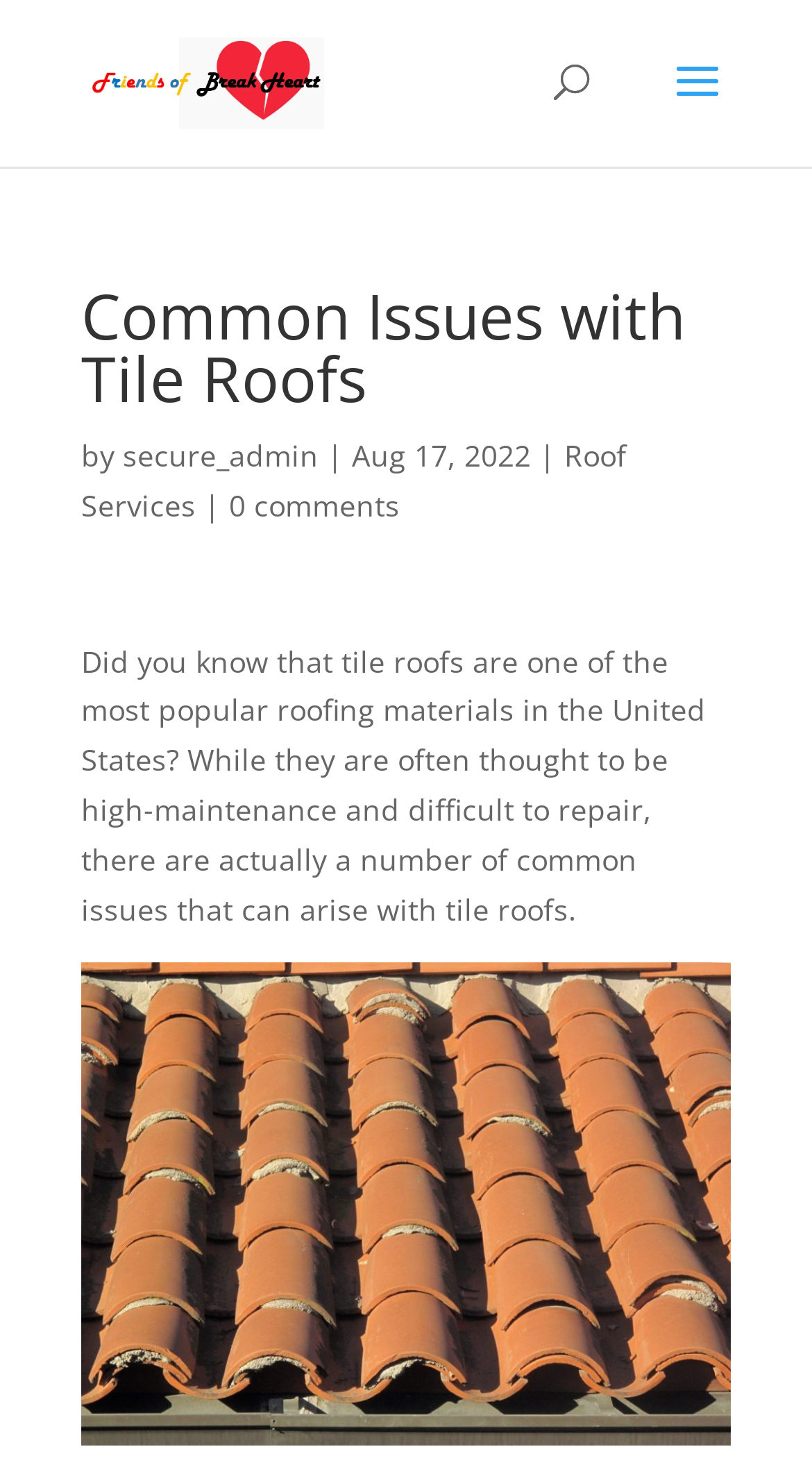What is the category of the article?
Please look at the screenshot and answer in one word or a short phrase.

Roof Services